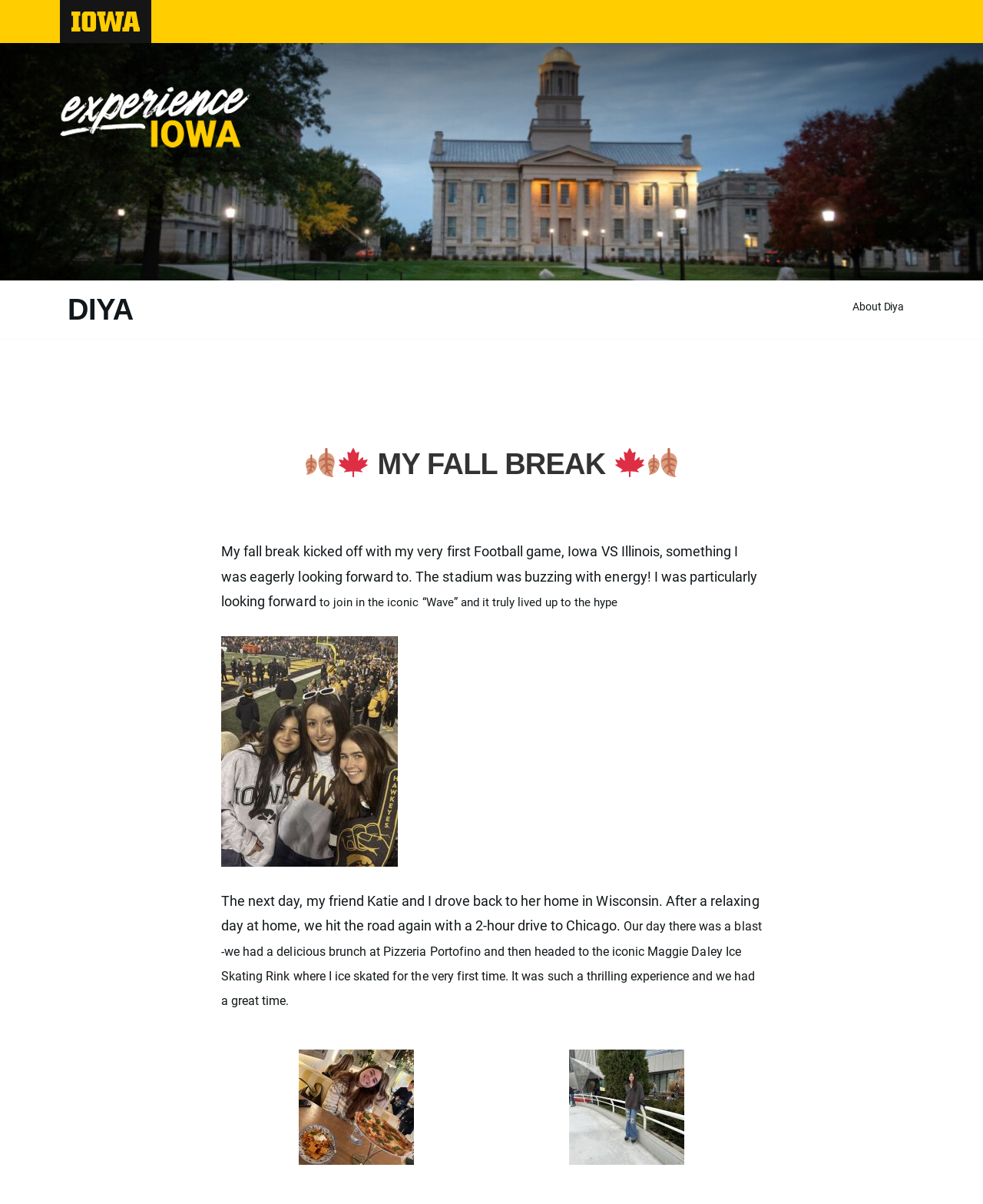Please answer the following question as detailed as possible based on the image: 
What is the name of the ice skating rink Diya visited?

The name of the ice skating rink Diya visited is Maggie Daley Ice Skating Rink, which is mentioned in the text 'then headed to the iconic Maggie Daley Ice Skating Rink where I ice skated for the very first time'.